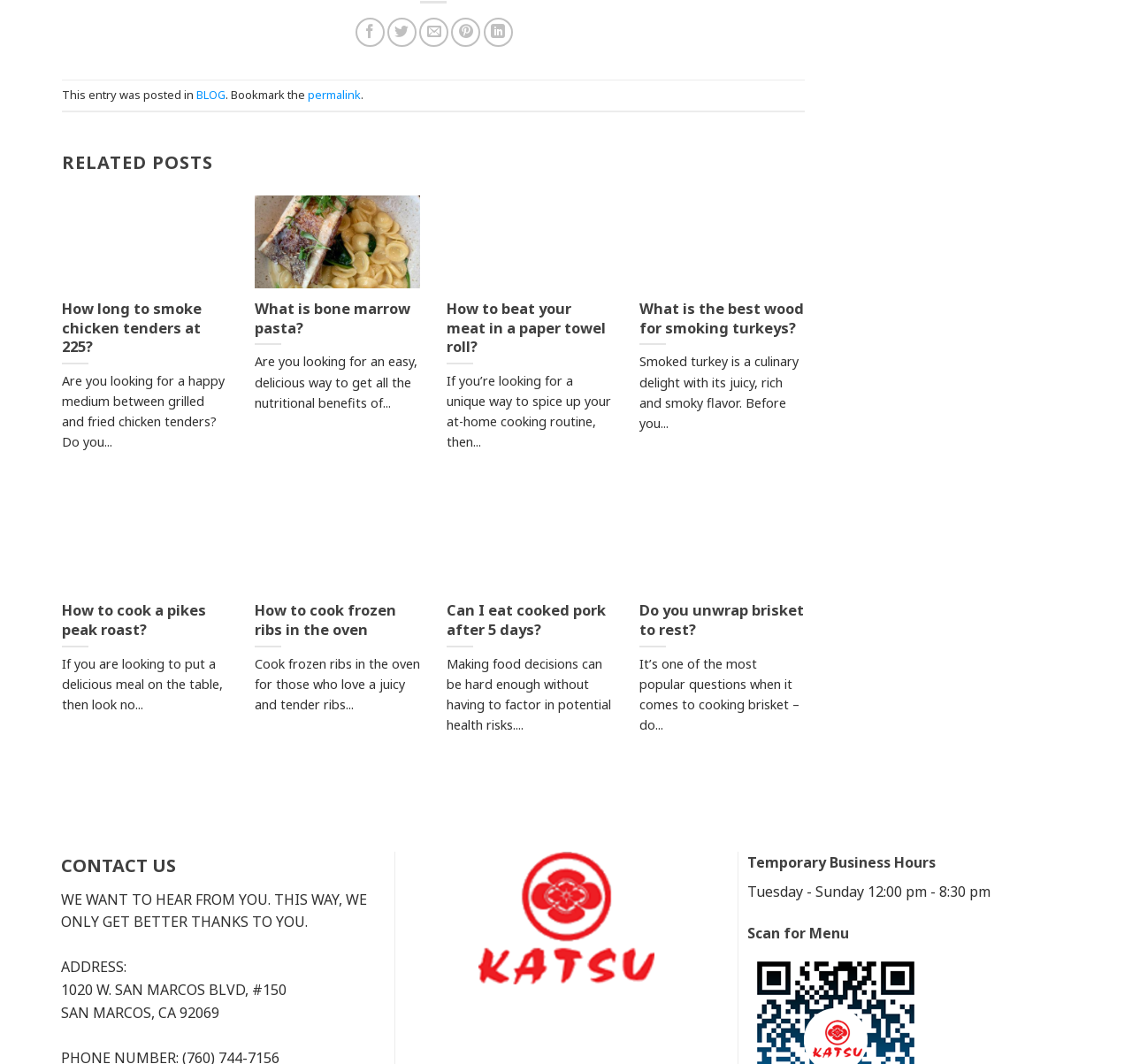Can you determine the bounding box coordinates of the area that needs to be clicked to fulfill the following instruction: "Contact us"?

[0.054, 0.8, 0.341, 0.827]